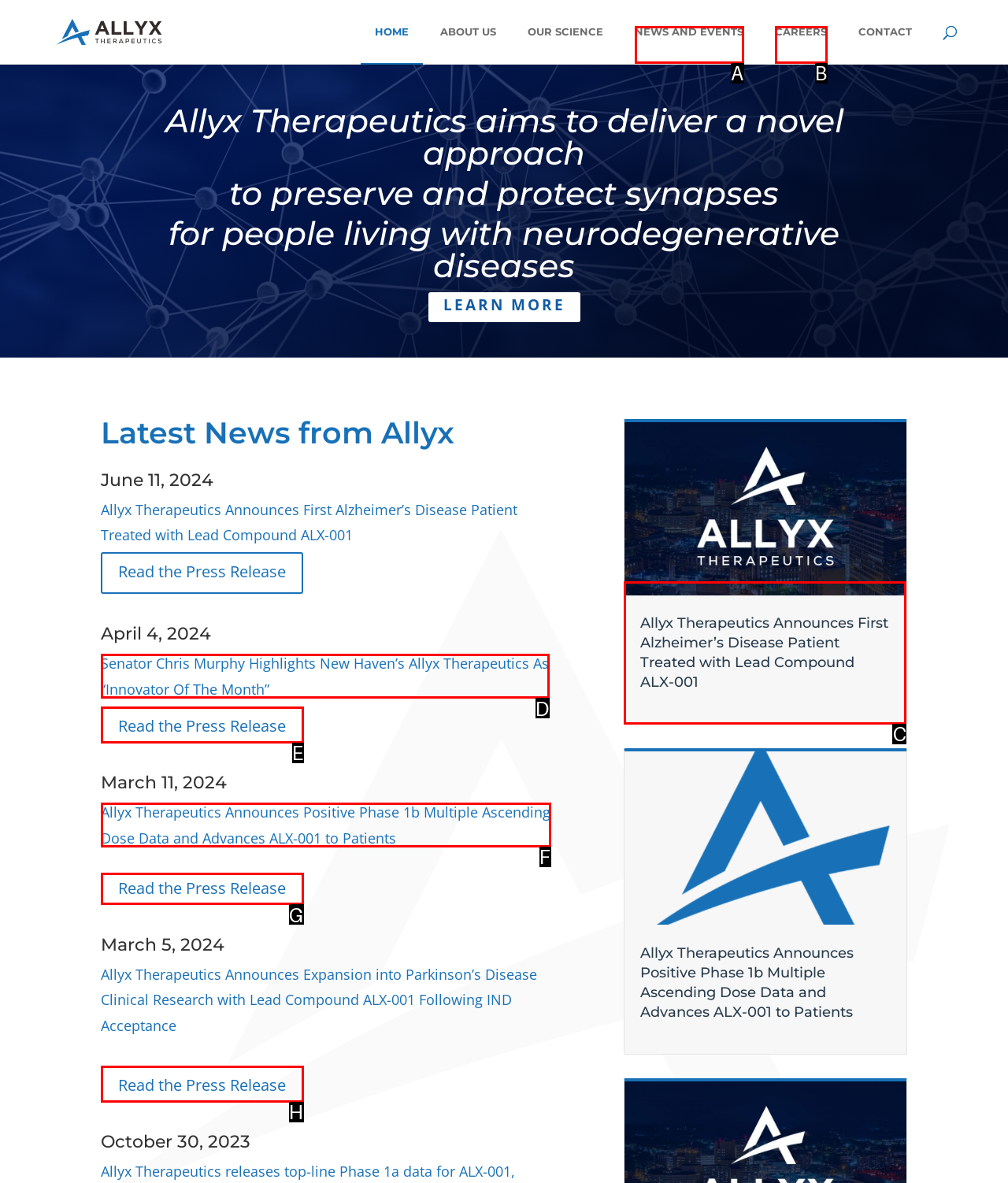Identify the letter that best matches this UI element description: Read the Press Release
Answer with the letter from the given options.

H